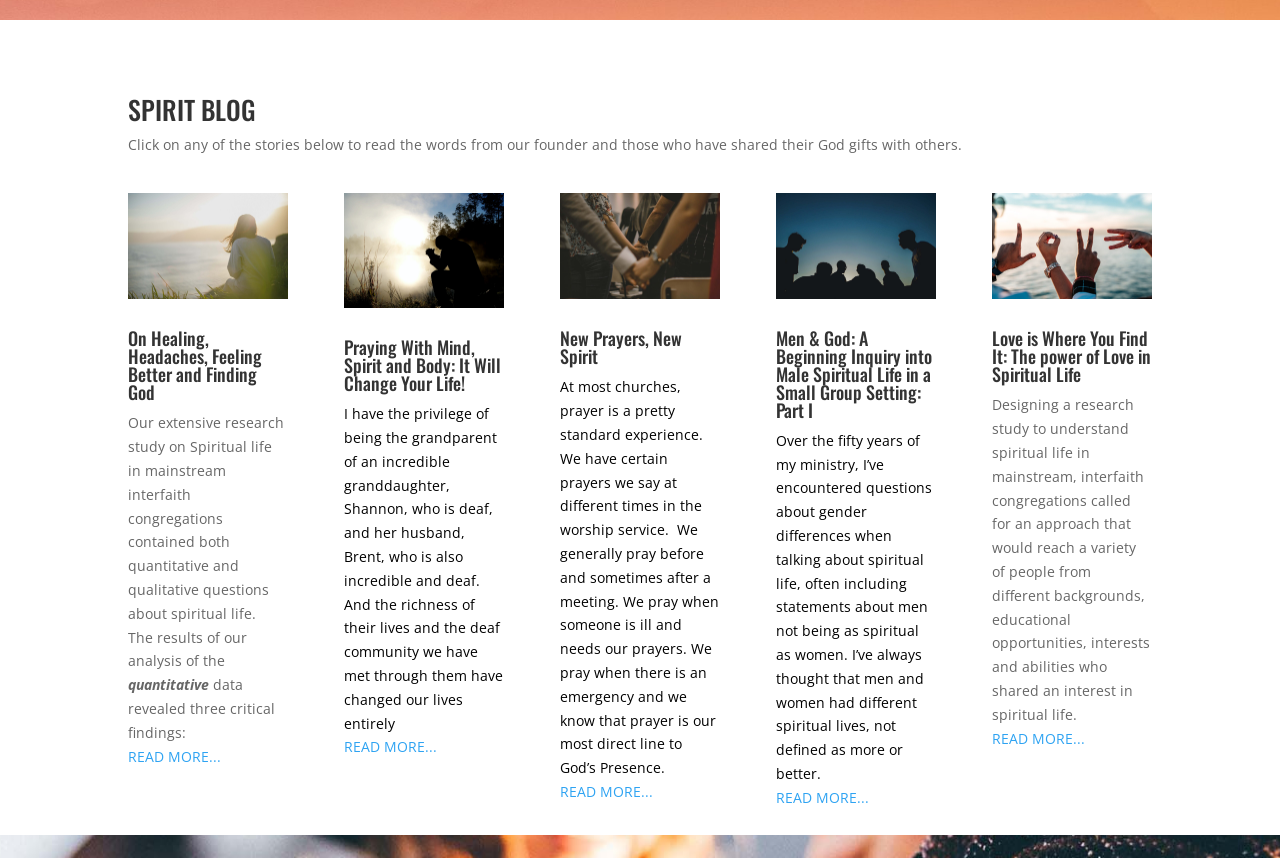Based on the element description, predict the bounding box coordinates (top-left x, top-left y, bottom-right x, bottom-right y) for the UI element in the screenshot: New Prayers, New Spirit

[0.438, 0.379, 0.533, 0.43]